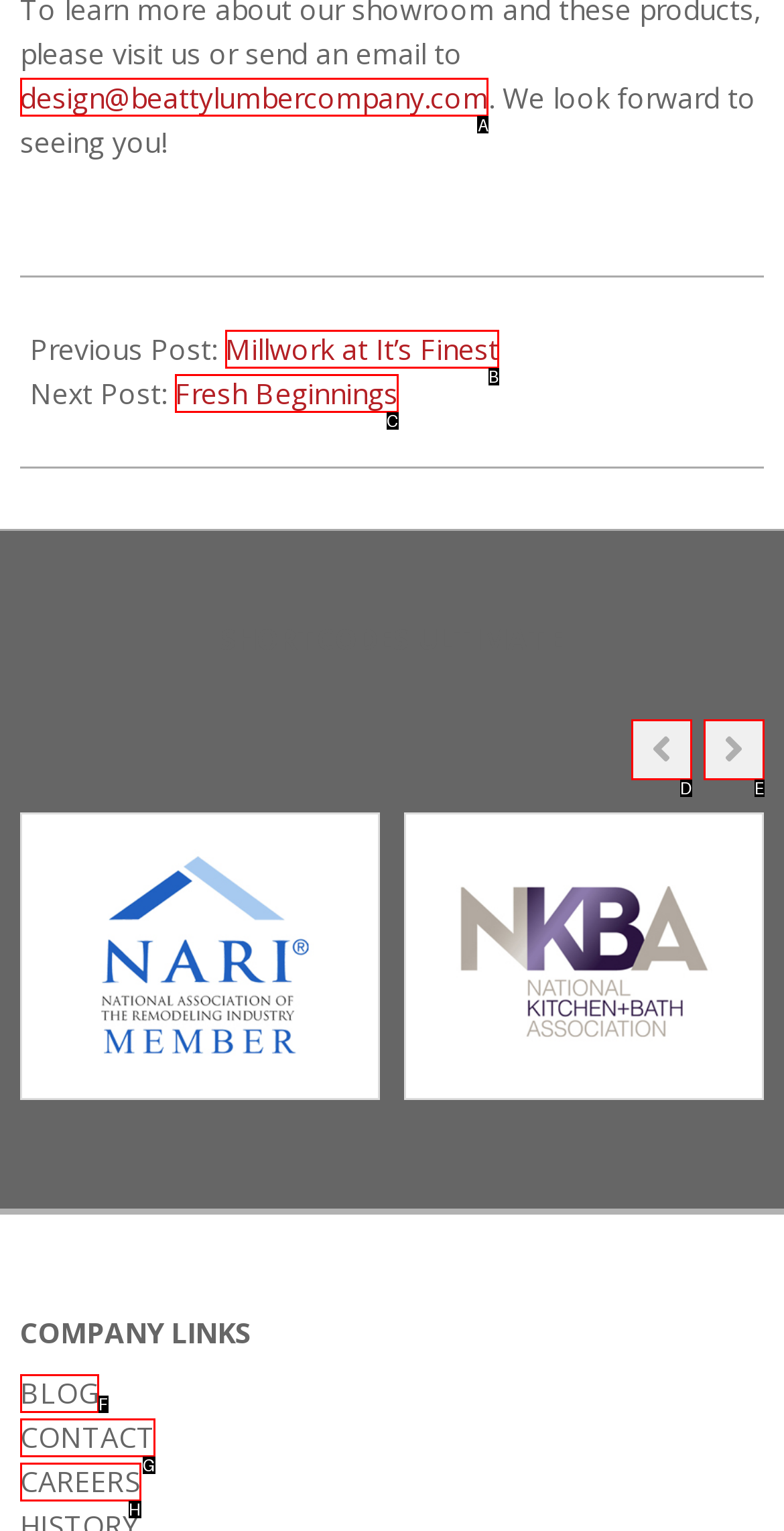Based on the task: Click on 'design@beattylumbercompany.com' to contact the design team, which UI element should be clicked? Answer with the letter that corresponds to the correct option from the choices given.

A